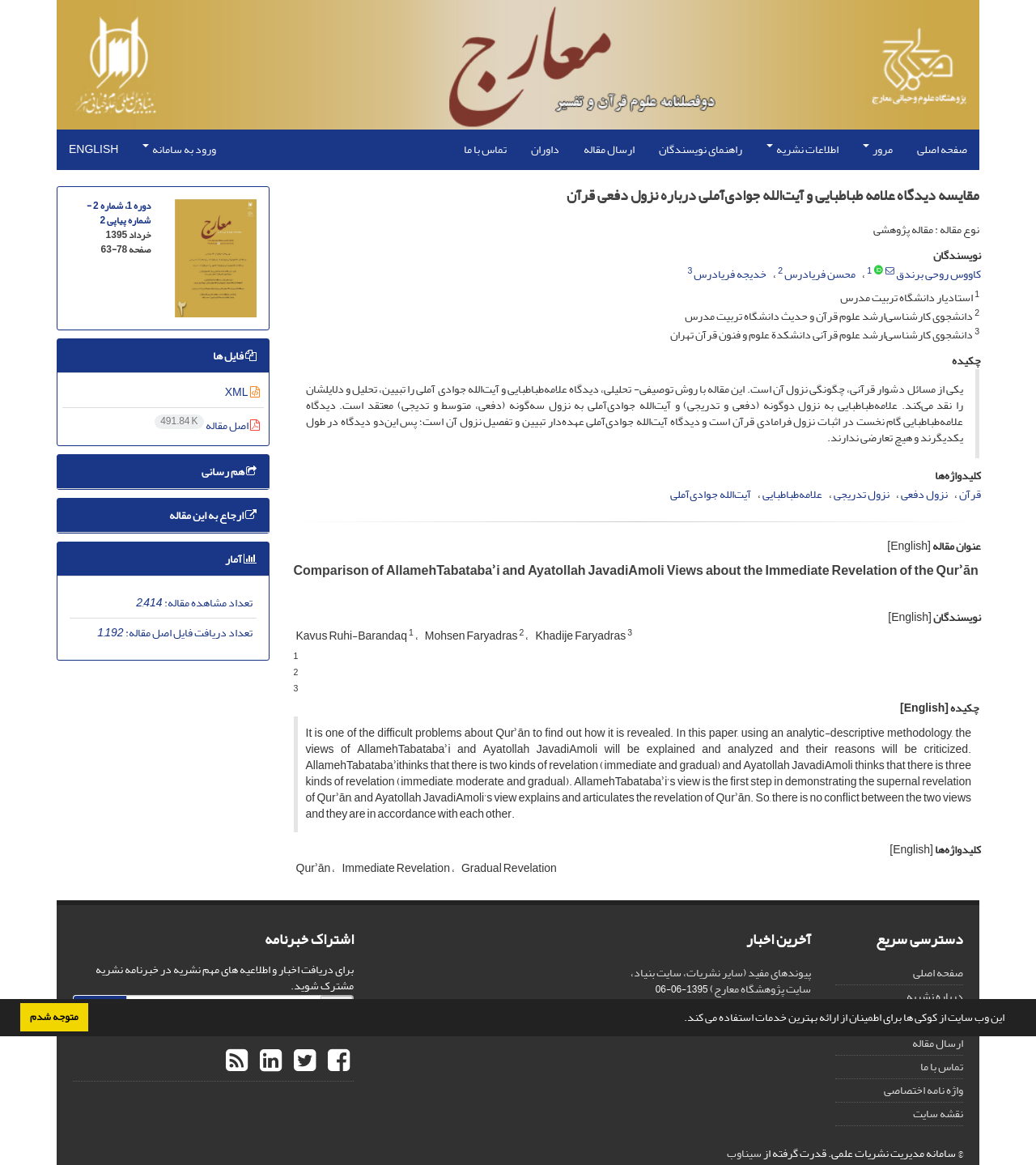What is the language of the article?
Please provide a detailed and thorough answer to the question.

The article has both Persian and English sections, as indicated by the presence of Persian text and English translations throughout the article.